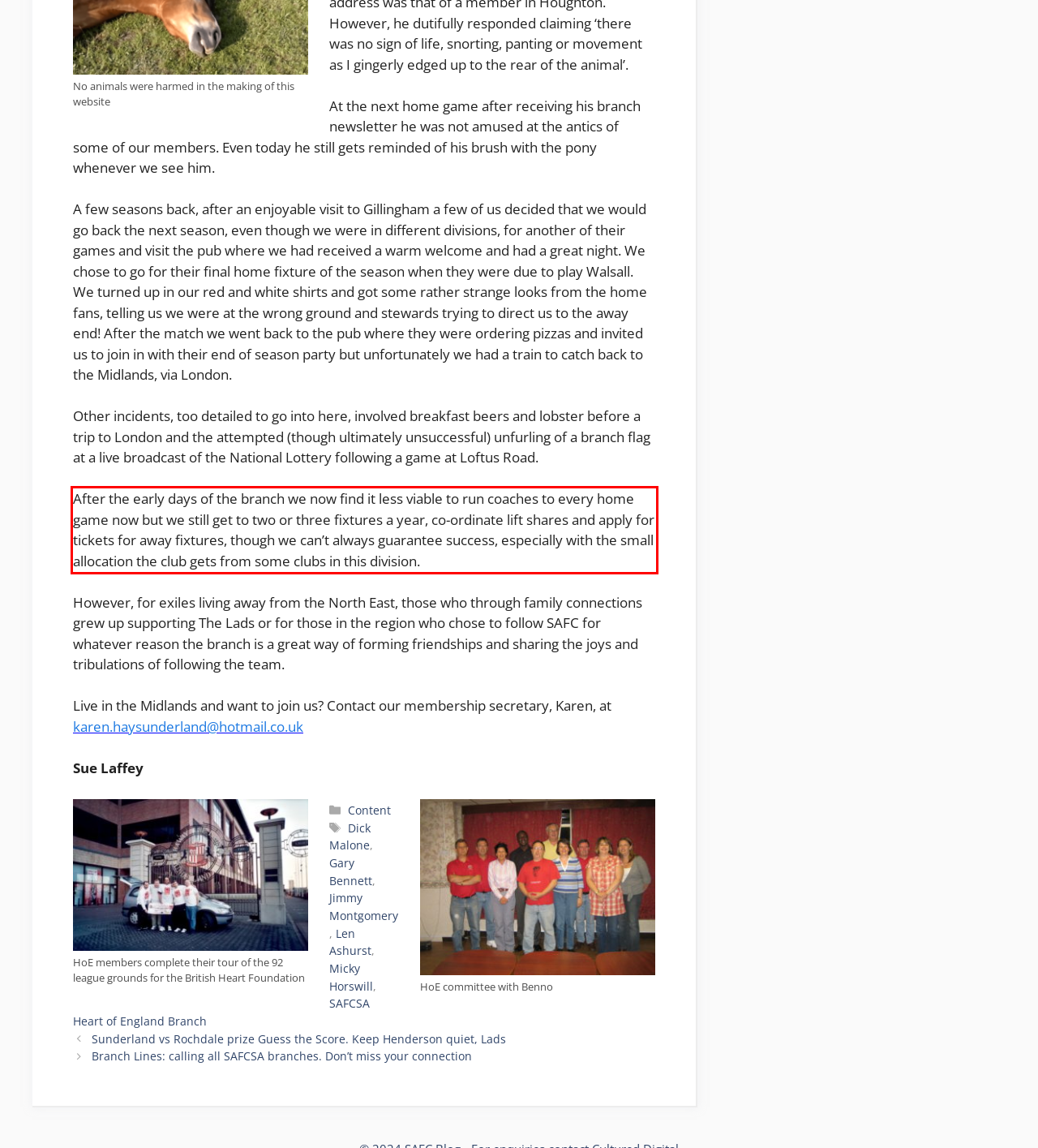Look at the provided screenshot of the webpage and perform OCR on the text within the red bounding box.

After the early days of the branch we now find it less viable to run coaches to every home game now but we still get to two or three fixtures a year, co-ordinate lift shares and apply for tickets for away fixtures, though we can’t always guarantee success, especially with the small allocation the club gets from some clubs in this division.